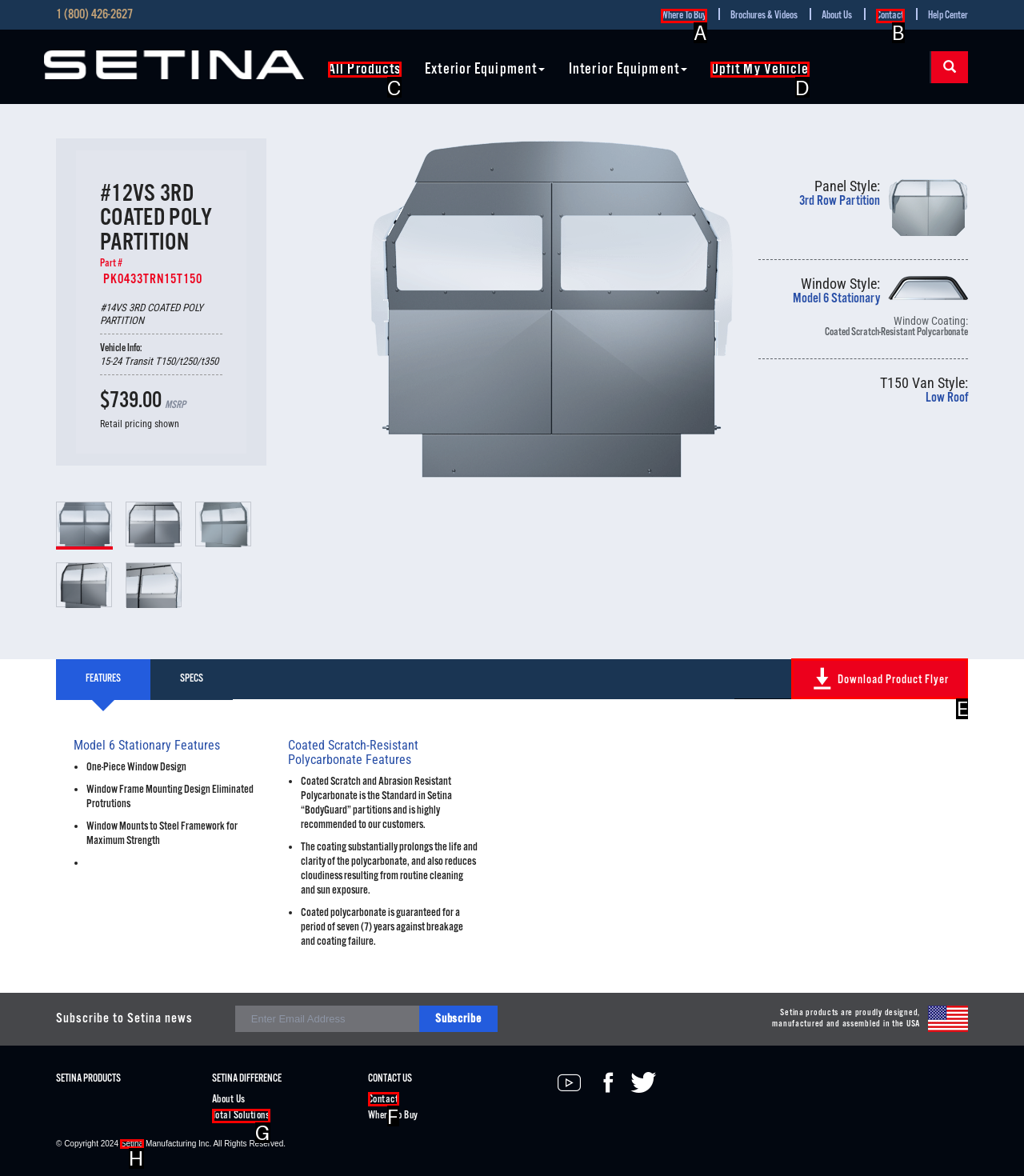Determine the letter of the UI element I should click on to complete the task: Download Product Flyer from the provided choices in the screenshot.

E